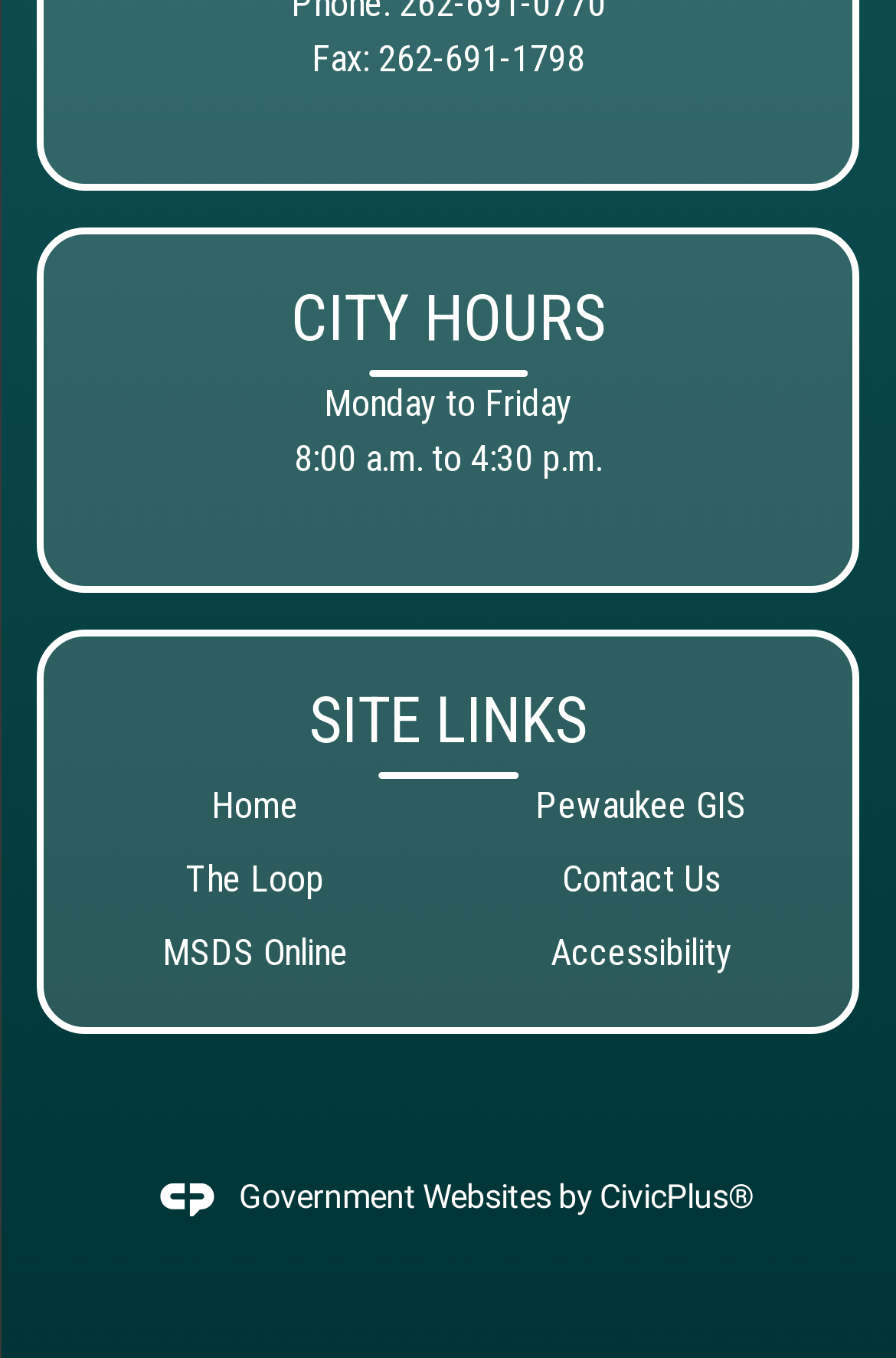How many site links are there?
Using the image, answer in one word or phrase.

6